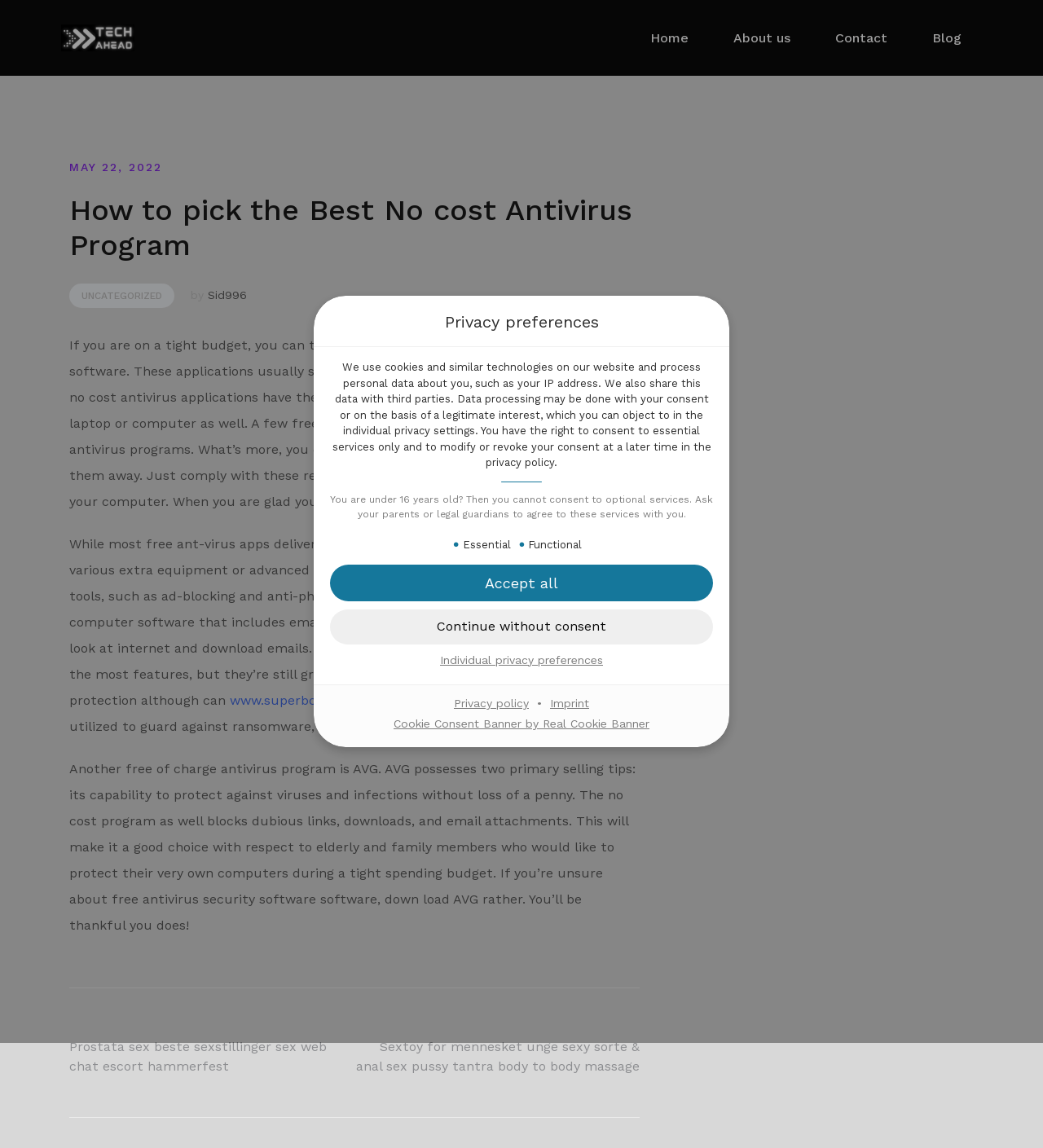Given the element description, predict the bounding box coordinates in the format (top-left x, top-left y, bottom-right x, bottom-right y), using floating point numbers between 0 and 1: alt="Tech Ahead"

[0.059, 0.021, 0.129, 0.045]